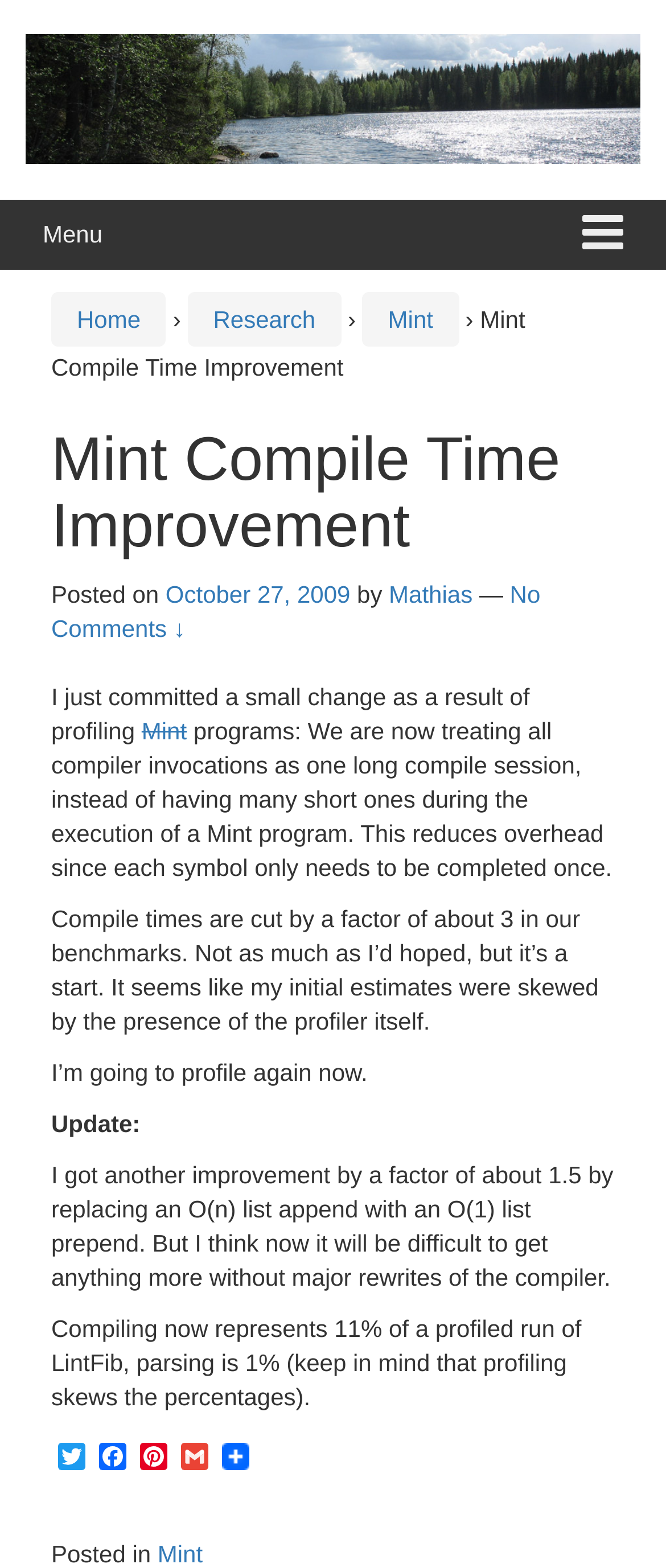Could you locate the bounding box coordinates for the section that should be clicked to accomplish this task: "Click on the 'Home' link".

[0.115, 0.195, 0.211, 0.212]